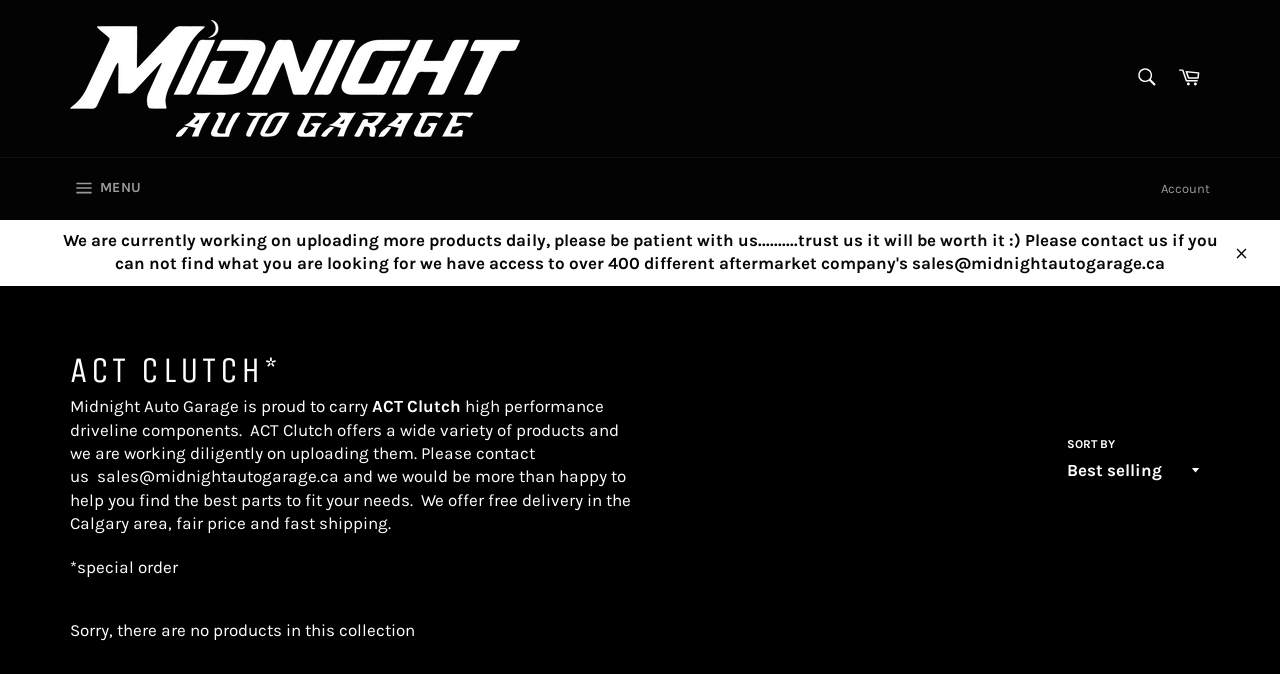Convey a detailed summary of the webpage, mentioning all key elements.

The webpage is about Midnight Auto Garage, which carries ACT Clutch high-performance driveline components. At the top left, there is a logo of Midnight Auto Garage, which is an image linked to the garage's homepage. Next to the logo, there is a search bar with a "SEARCH" label and a search button. On the top right, there is a link to the cart and a button to navigate the site menu.

Below the top navigation, there is a header section that displays the title "ACT CLUTCH*" in a large font. Under the title, there is a paragraph of text that describes Midnight Auto Garage's partnership with ACT Clutch, mentioning that they are working on uploading products and inviting customers to contact them for assistance.

On the right side of the paragraph, there is a link to the garage's email address. The paragraph continues to describe the benefits of shopping with Midnight Auto Garage, including free delivery in the Calgary area, fair prices, and fast shipping.

Below the paragraph, there is a section with a "SORT BY" label and a dropdown menu. However, there are no products listed on the page, as indicated by the message "Sorry, there are no products in this collection" at the bottom of the page.